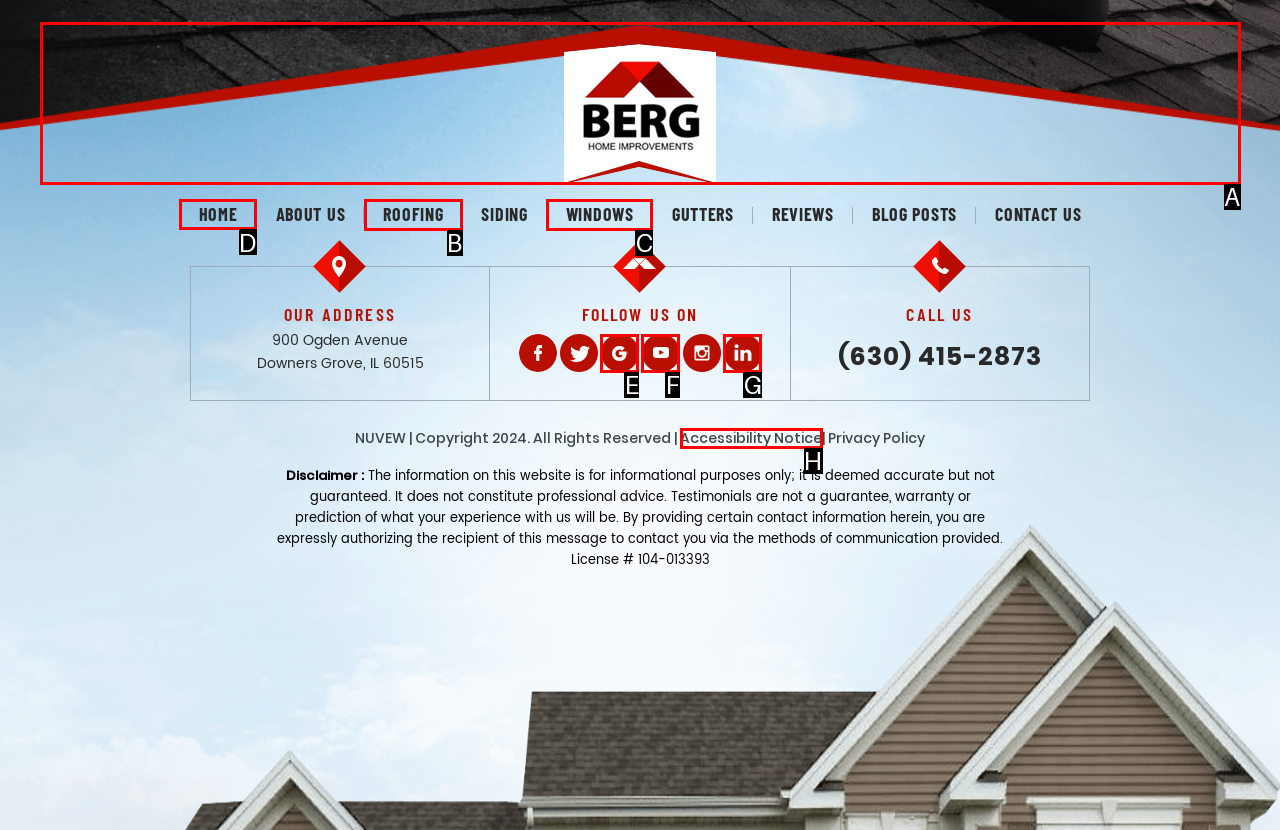Which option should be clicked to complete this task: Click the HOME link
Reply with the letter of the correct choice from the given choices.

D